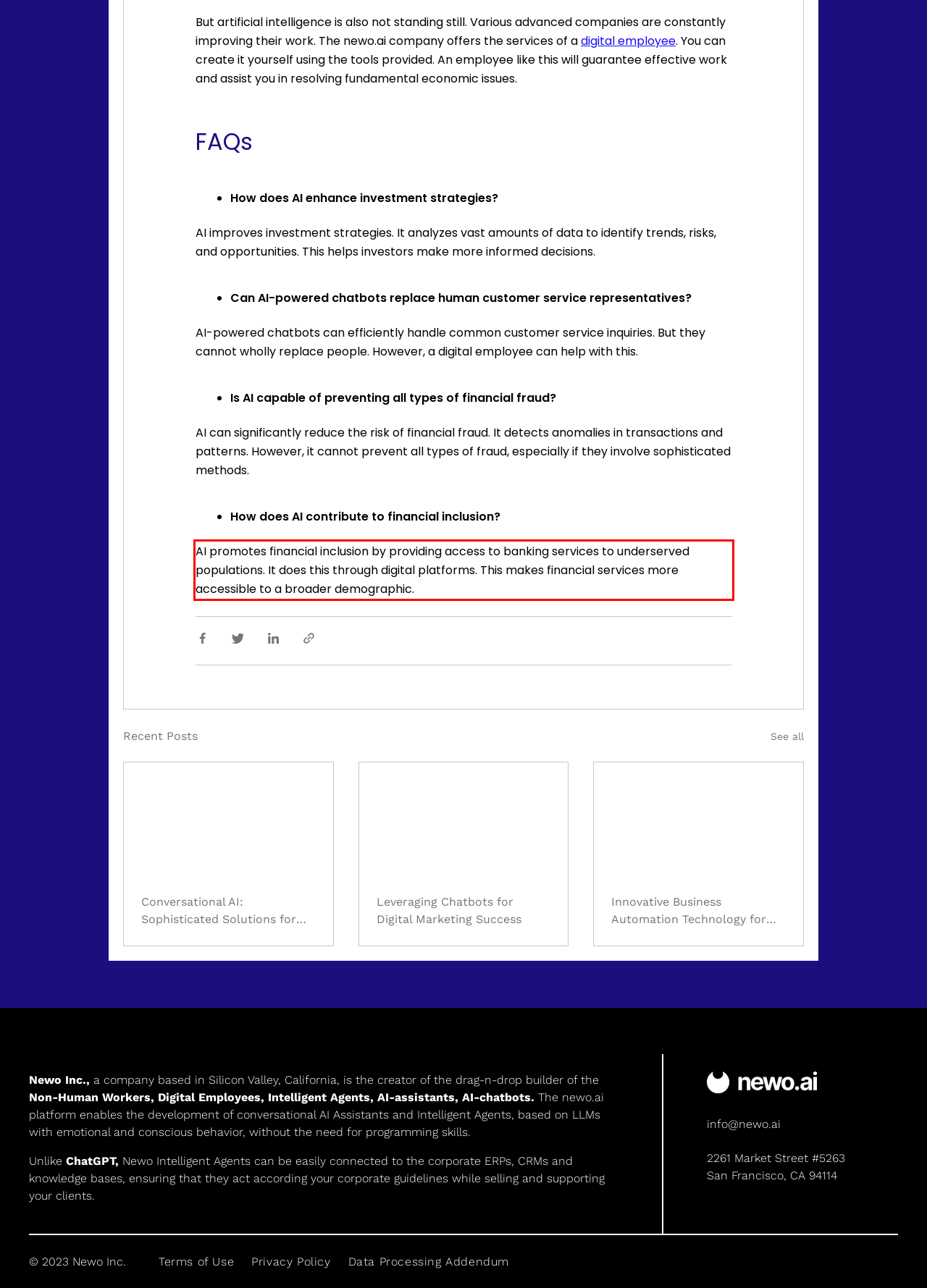Using the provided screenshot of a webpage, recognize and generate the text found within the red rectangle bounding box.

AI promotes financial inclusion by providing access to banking services to underserved populations. It does this through digital platforms. This makes financial services more accessible to a broader demographic.